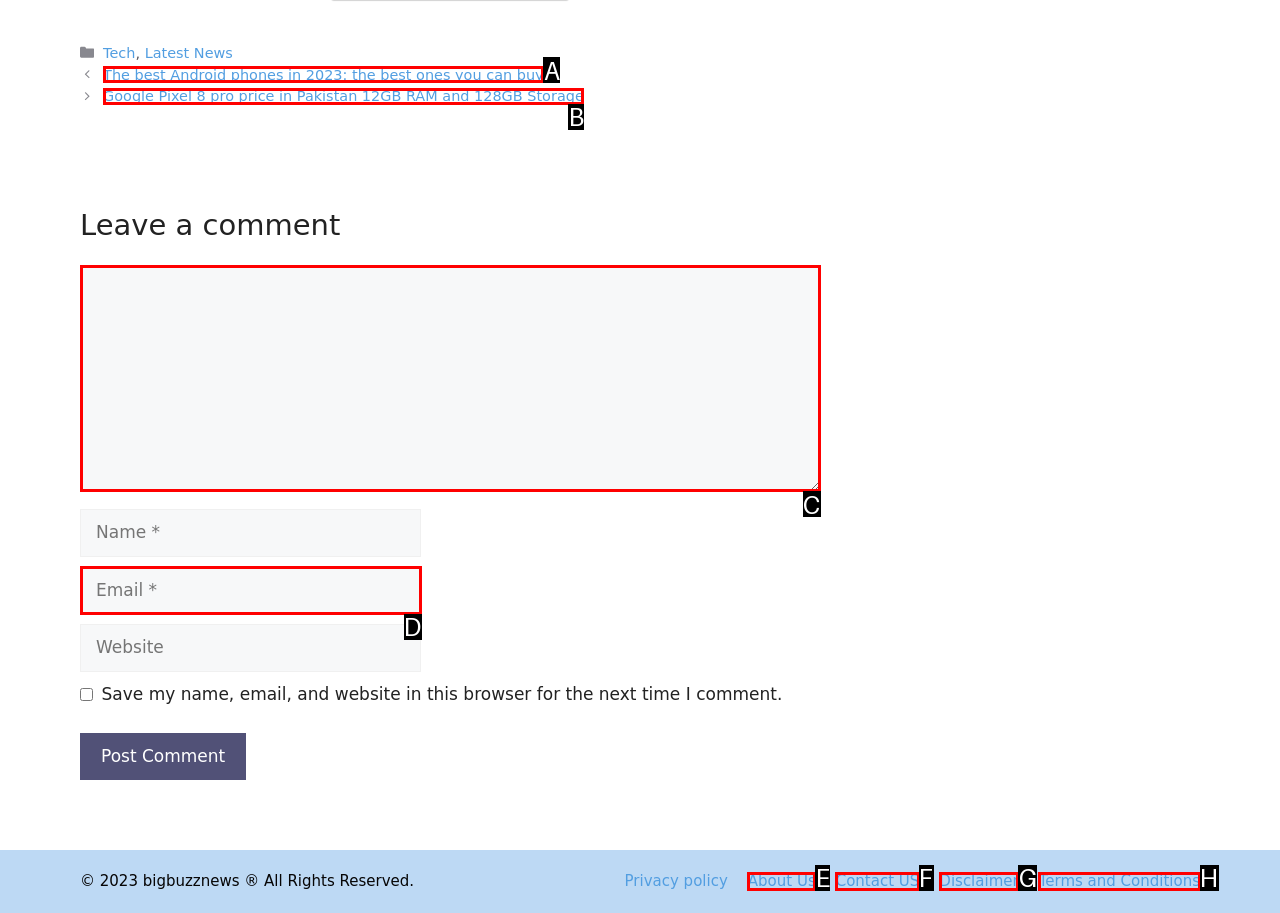Tell me which one HTML element best matches the description: Contact US Answer with the option's letter from the given choices directly.

F